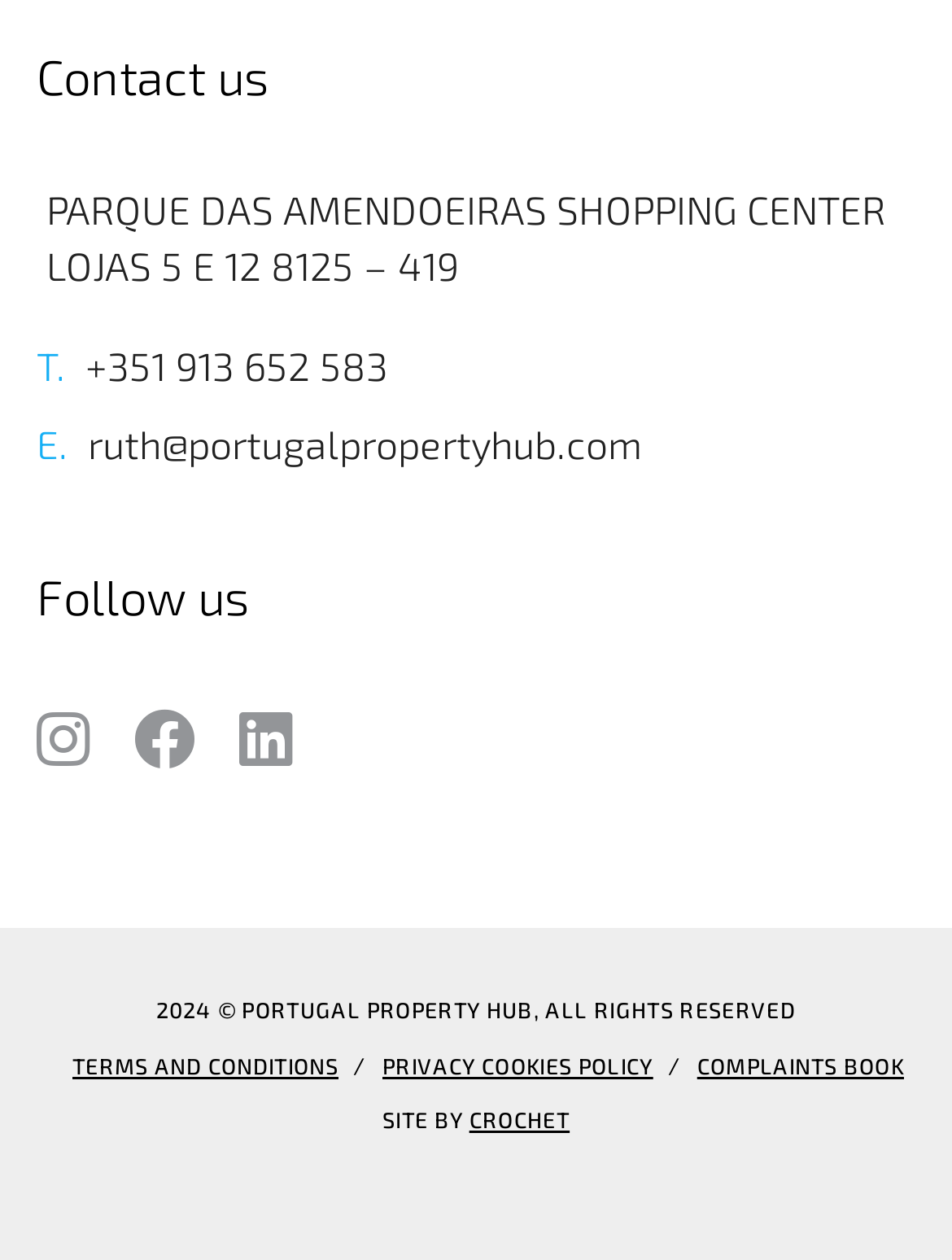Provide the bounding box coordinates of the section that needs to be clicked to accomplish the following instruction: "Send an email to ruth."

[0.092, 0.329, 0.674, 0.374]